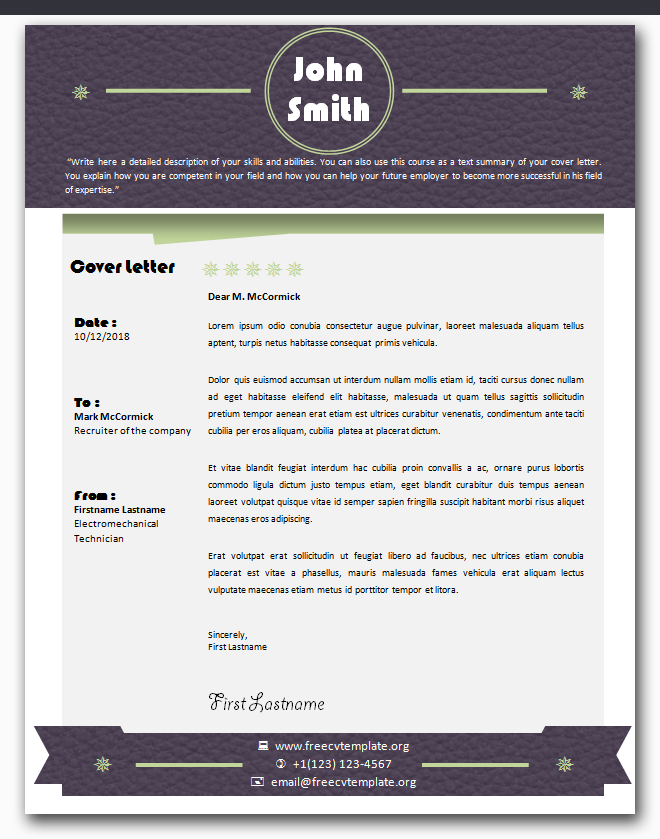What contact information is provided at the bottom of the cover letter?
Using the information presented in the image, please offer a detailed response to the question.

According to the caption, the contact details for John Smith are presented at the bottom of the cover letter, including an email address, phone number, and website link, which are essential elements for further communication upon submission.